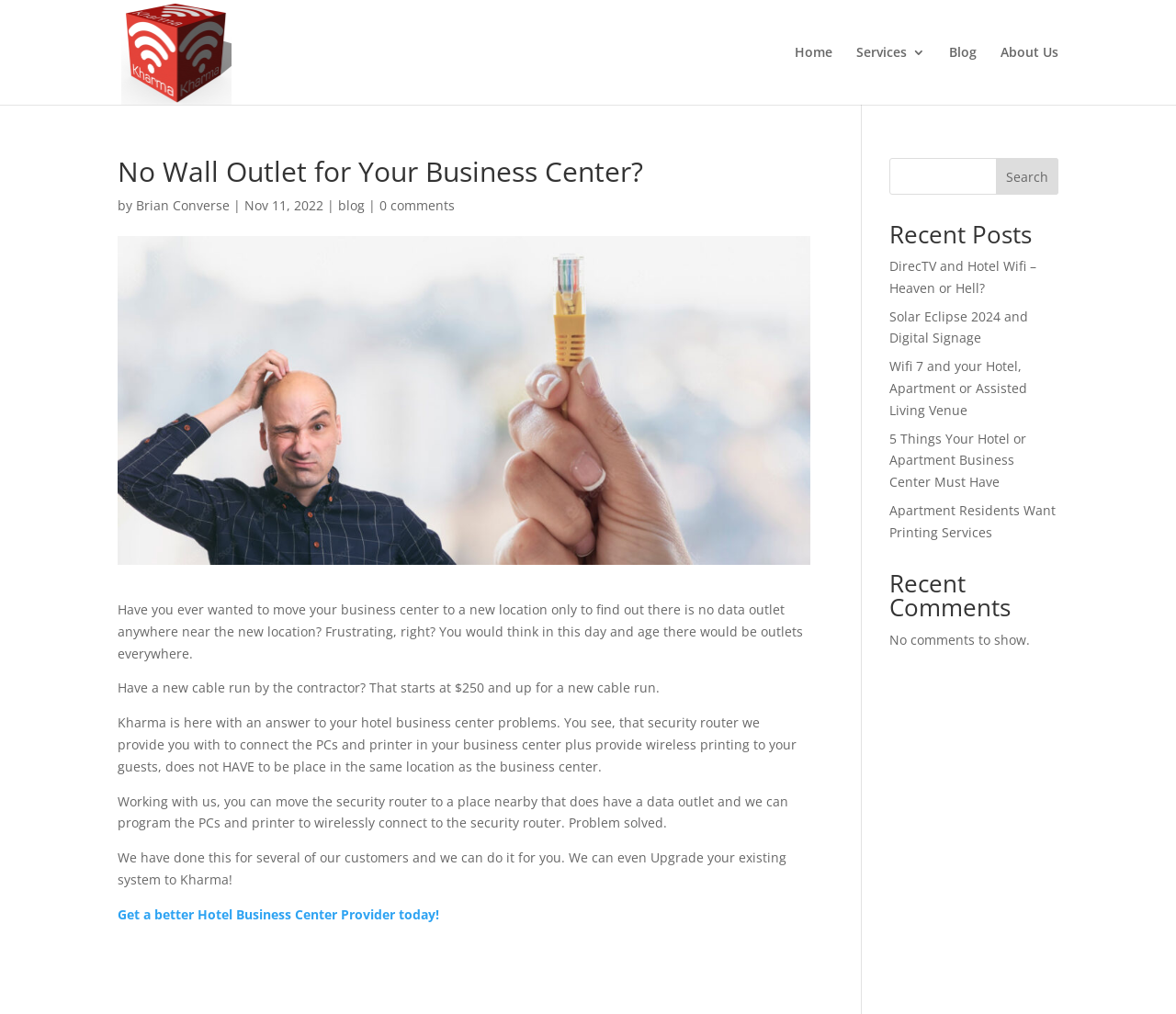Given the element description Search, specify the bounding box coordinates of the corresponding UI element in the format (top-left x, top-left y, bottom-right x, bottom-right y). All values must be between 0 and 1.

[0.847, 0.156, 0.9, 0.192]